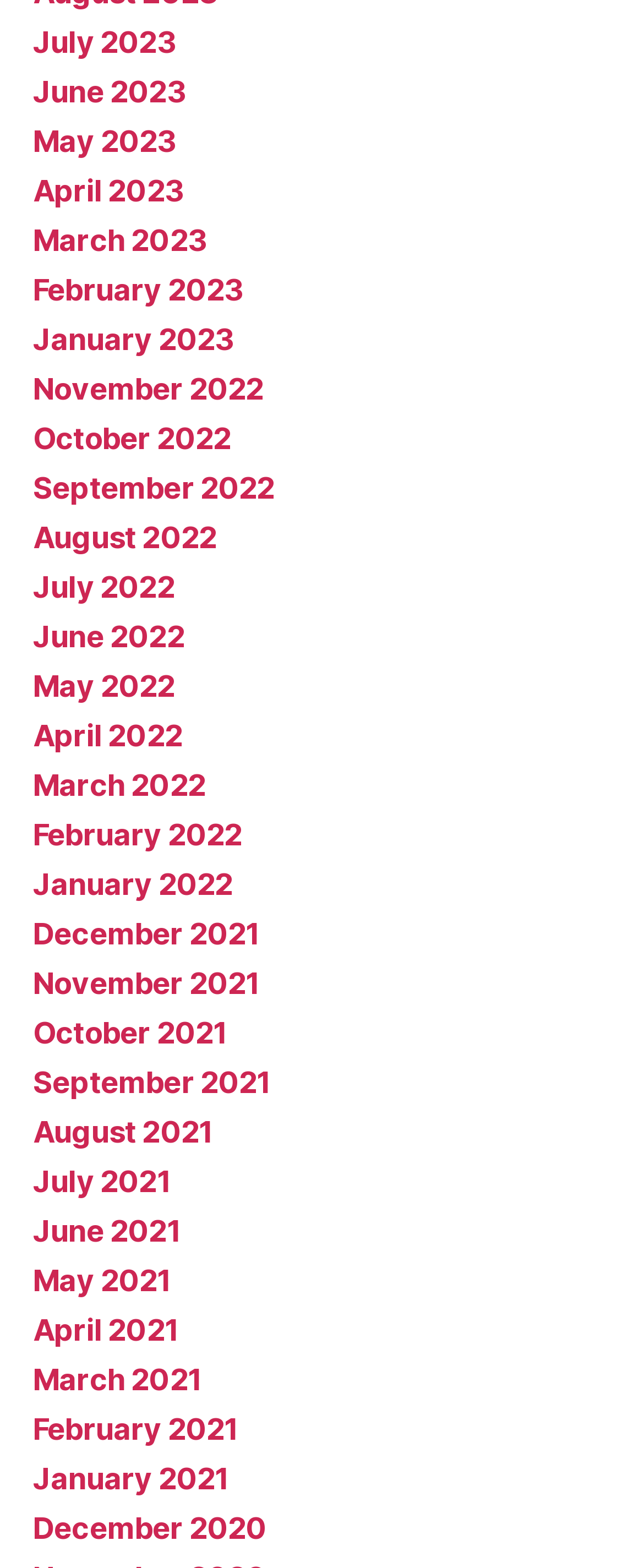Using the information from the screenshot, answer the following question thoroughly:
Are the months listed in chronological order?

I examined the links on the webpage and found that the months are listed in chronological order, with the latest month (July 2023) at the top and the earliest month (December 2020) at the bottom.